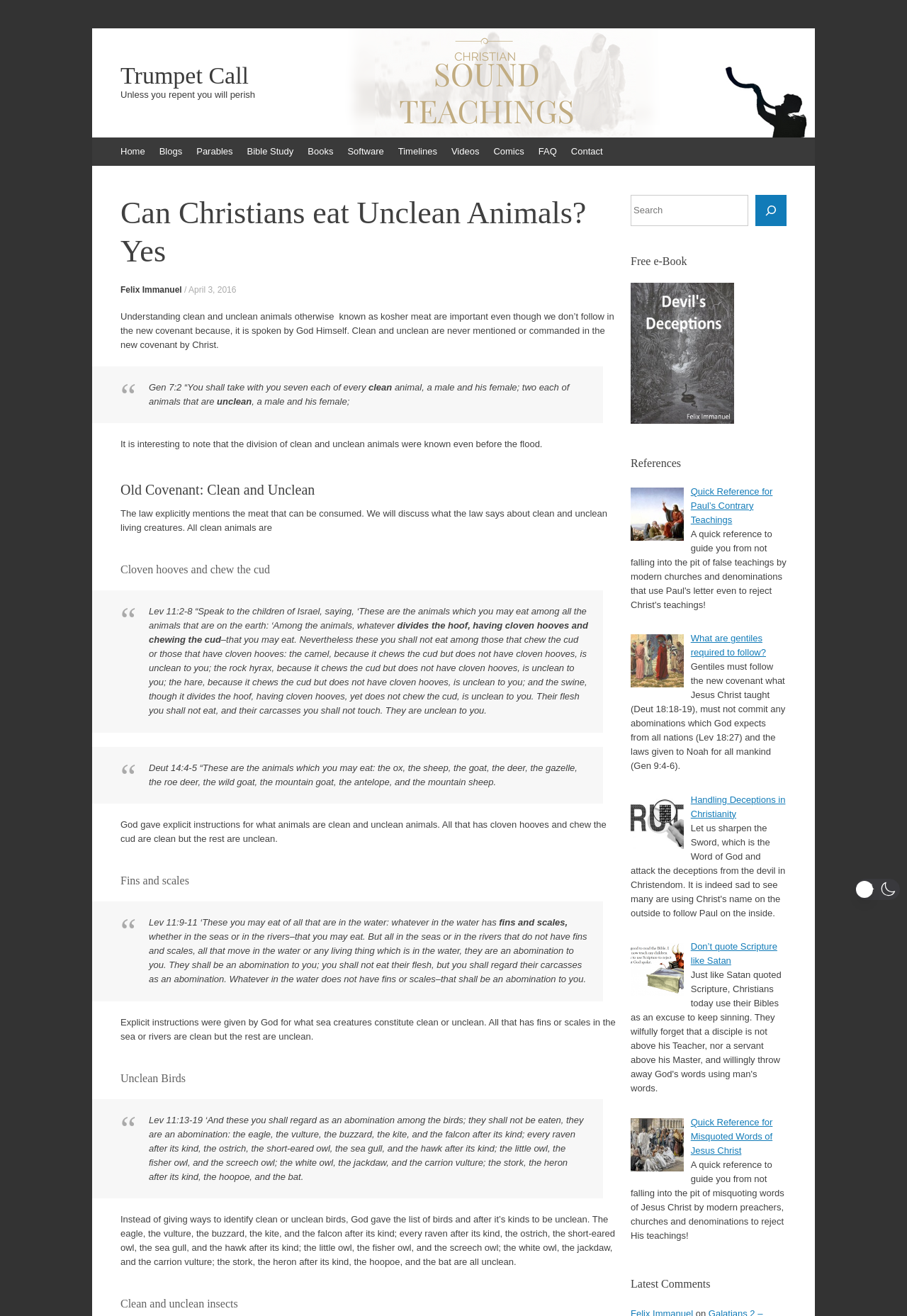Detail the various sections and features of the webpage.

The webpage is about the topic "Can Christians eat Unclean Animals?" with a focus on understanding clean and unclean animals in the Bible. At the top, there is a heading "Trumpet Call" followed by a link to the same name. Below it, there is a heading "Unless you repent you will perish". 

On the left side, there is a navigation menu with links to "Home", "Blogs", "Parables", "Bible Study", "Books", "Software", "Timelines", "Videos", "Comics", "FAQ", and "Contact". 

The main content of the webpage is divided into sections with headings such as "Old Covenant: Clean and Unclean", "Cloven hooves and chew the cud", "Fins and scales", "Unclean Birds", and "Clean and unclean insects". Each section contains blockquotes with Bible verses and explanations about what constitutes clean and unclean animals according to the Bible. 

On the right side, there is a search bar with a button and an image. Below it, there is a heading "Free e-Book" with a link to "Devil’s Deceptions" and an image. Further down, there is a heading "References" with links to various topics such as "Quick Reference for Paul’s Contrary Teachings", "What are gentiles required to follow?", and "Handling Deceptions in Christianity". There are also some static texts that provide additional information on these topics. 

At the bottom, there is a heading "Latest Comments" and two images. Overall, the webpage appears to be a resource for Christians to learn about clean and unclean animals in the Bible and to understand the teachings of Jesus Christ.